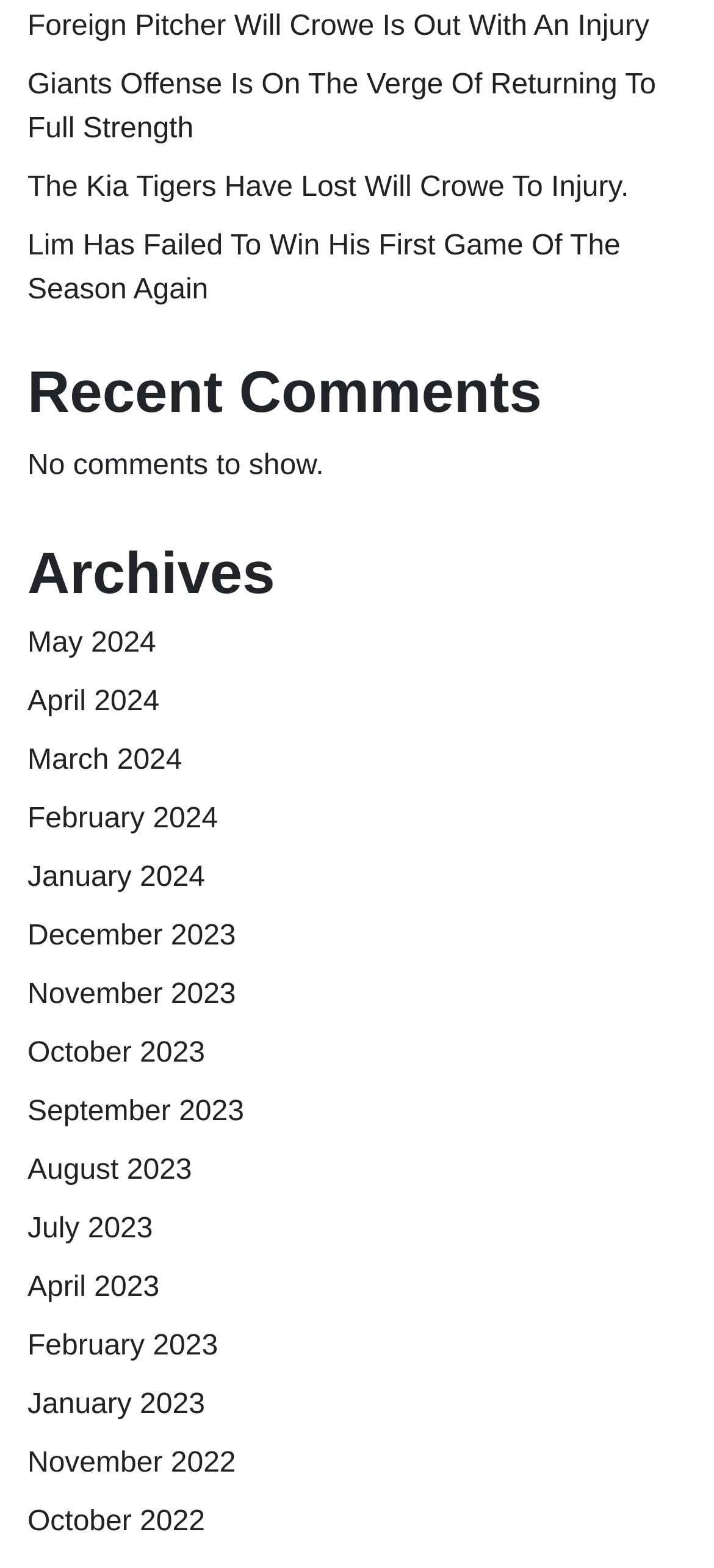What is the earliest month shown under Archives?
Using the image as a reference, deliver a detailed and thorough answer to the question.

I looked at the links under the 'Archives' heading and found that the earliest month shown is 'November 2022'.